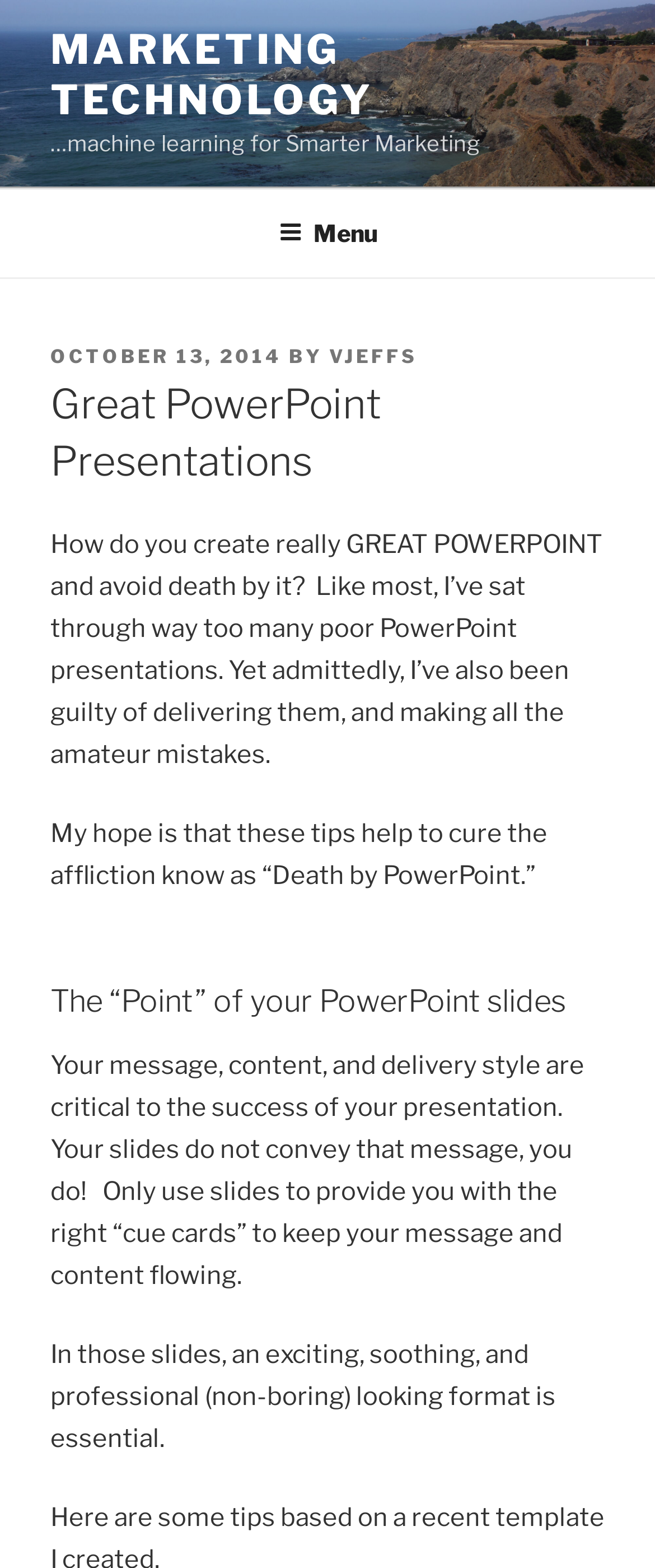How many headings are there in the article?
Analyze the screenshot and provide a detailed answer to the question.

I found the number of headings by counting the elements with the type 'heading', which are 'Great PowerPoint Presentations', 'The “Point” of your PowerPoint slides', and another one.